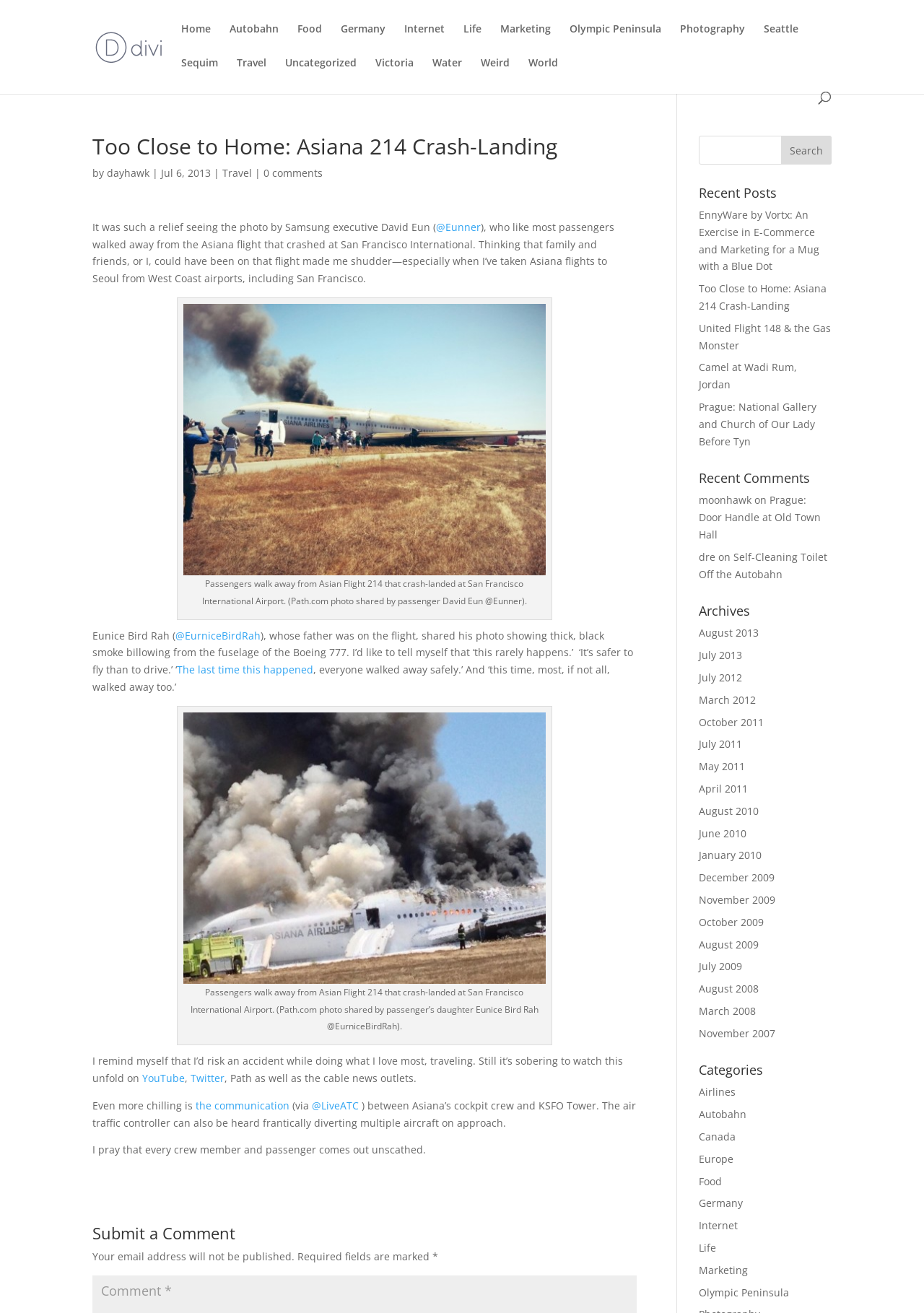From the webpage screenshot, predict the bounding box coordinates (top-left x, top-left y, bottom-right x, bottom-right y) for the UI element described here: March 2008

[0.756, 0.765, 0.818, 0.775]